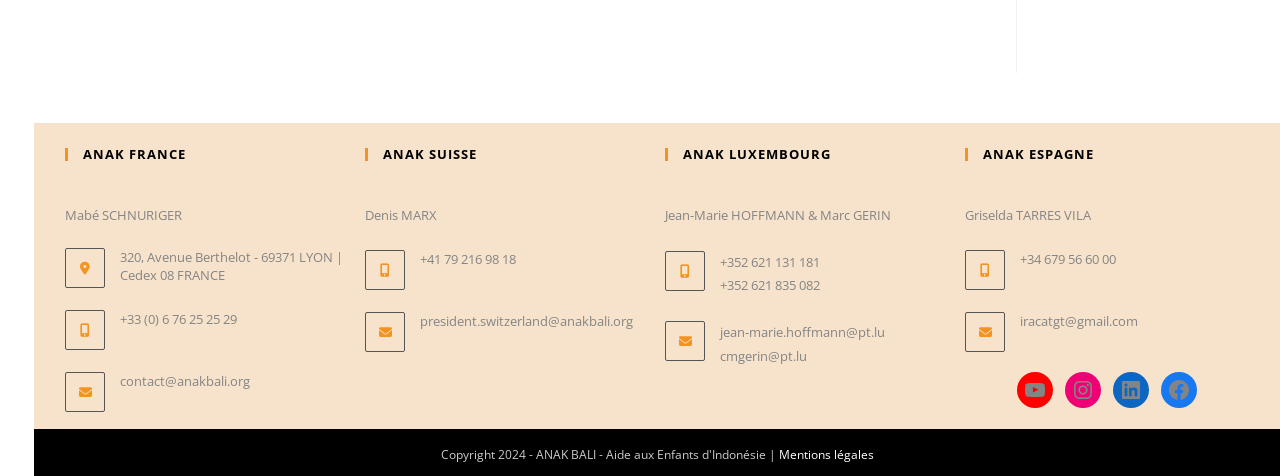Determine the bounding box coordinates of the clickable region to execute the instruction: "View contact information of ANAK FRANCE". The coordinates should be four float numbers between 0 and 1, denoted as [left, top, right, bottom].

[0.094, 0.65, 0.273, 0.688]